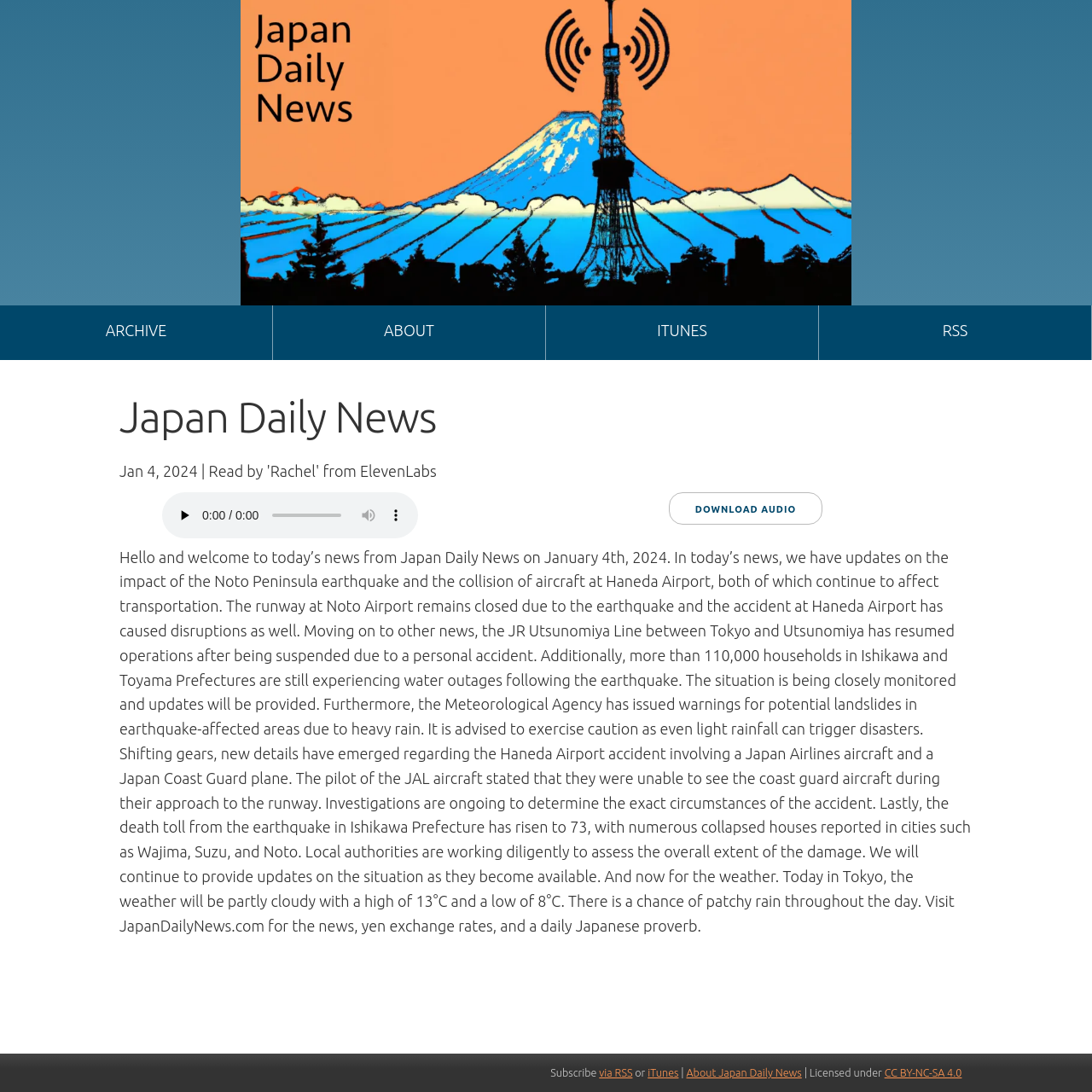Find the bounding box coordinates of the element to click in order to complete this instruction: "View the top players in the pharmaceutical industry". The bounding box coordinates must be four float numbers between 0 and 1, denoted as [left, top, right, bottom].

None